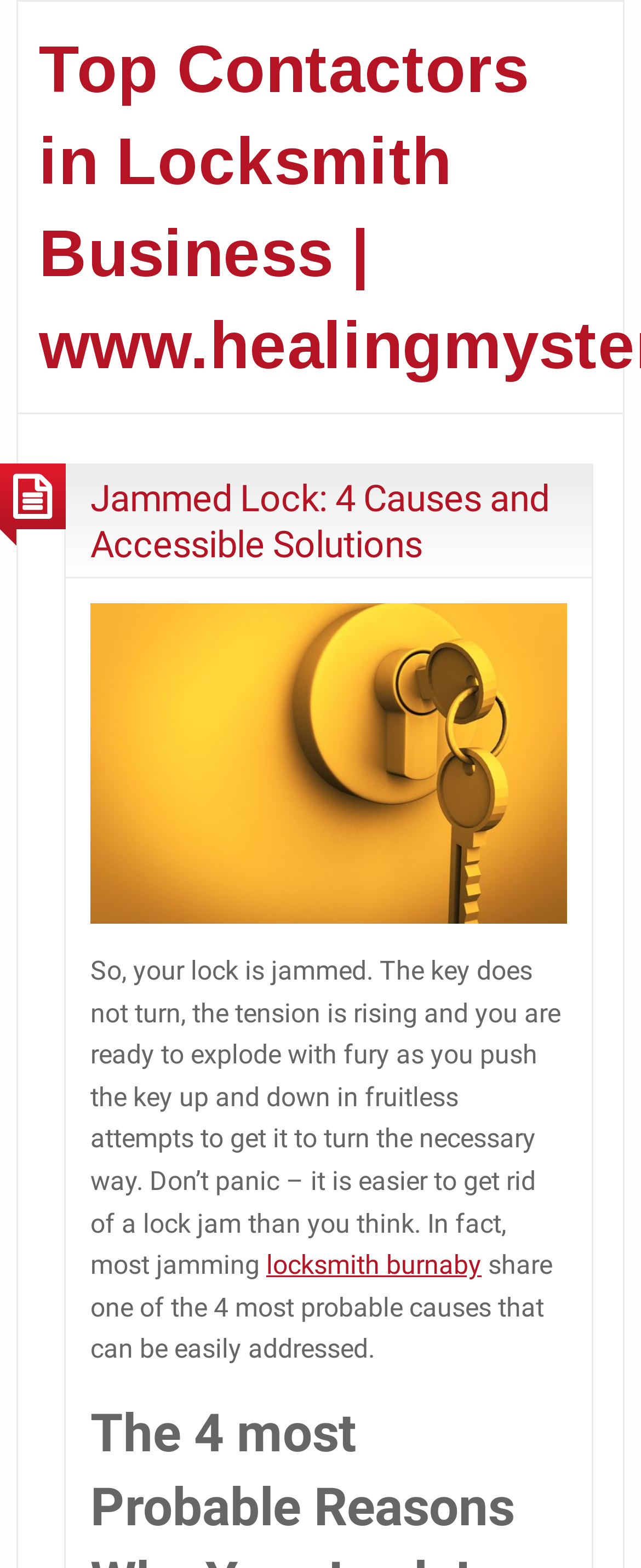What is the location mentioned in the webpage?
Can you give a detailed and elaborate answer to the question?

The webpage mentions 'locksmith burnaby', which suggests that the location being referred to is Burnaby, possibly a city or region where locksmith services are available.